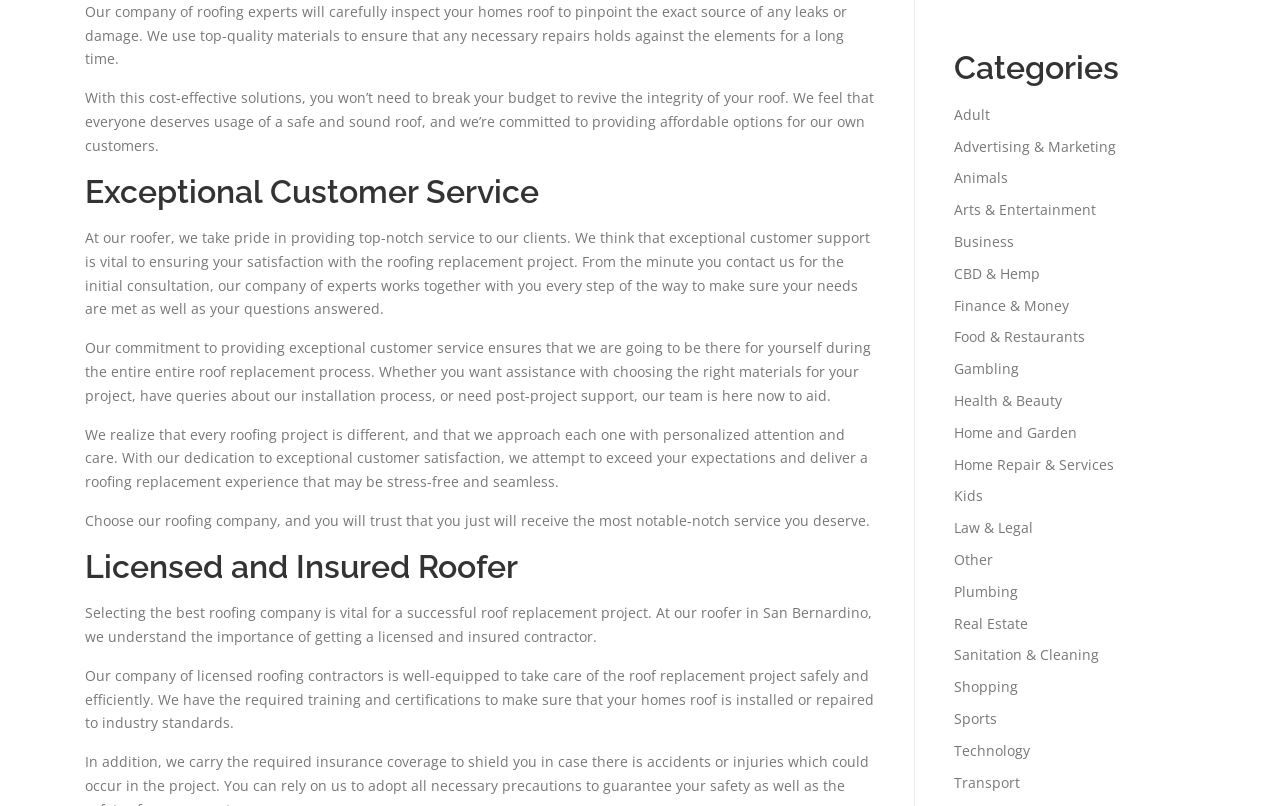What is the main service offered by this company?
Please give a well-detailed answer to the question.

The webpage describes the company's roofing experts inspecting homes' roofs to pinpoint leaks or damage, and using top-quality materials for repairs. This suggests that the main service offered by this company is roofing services.